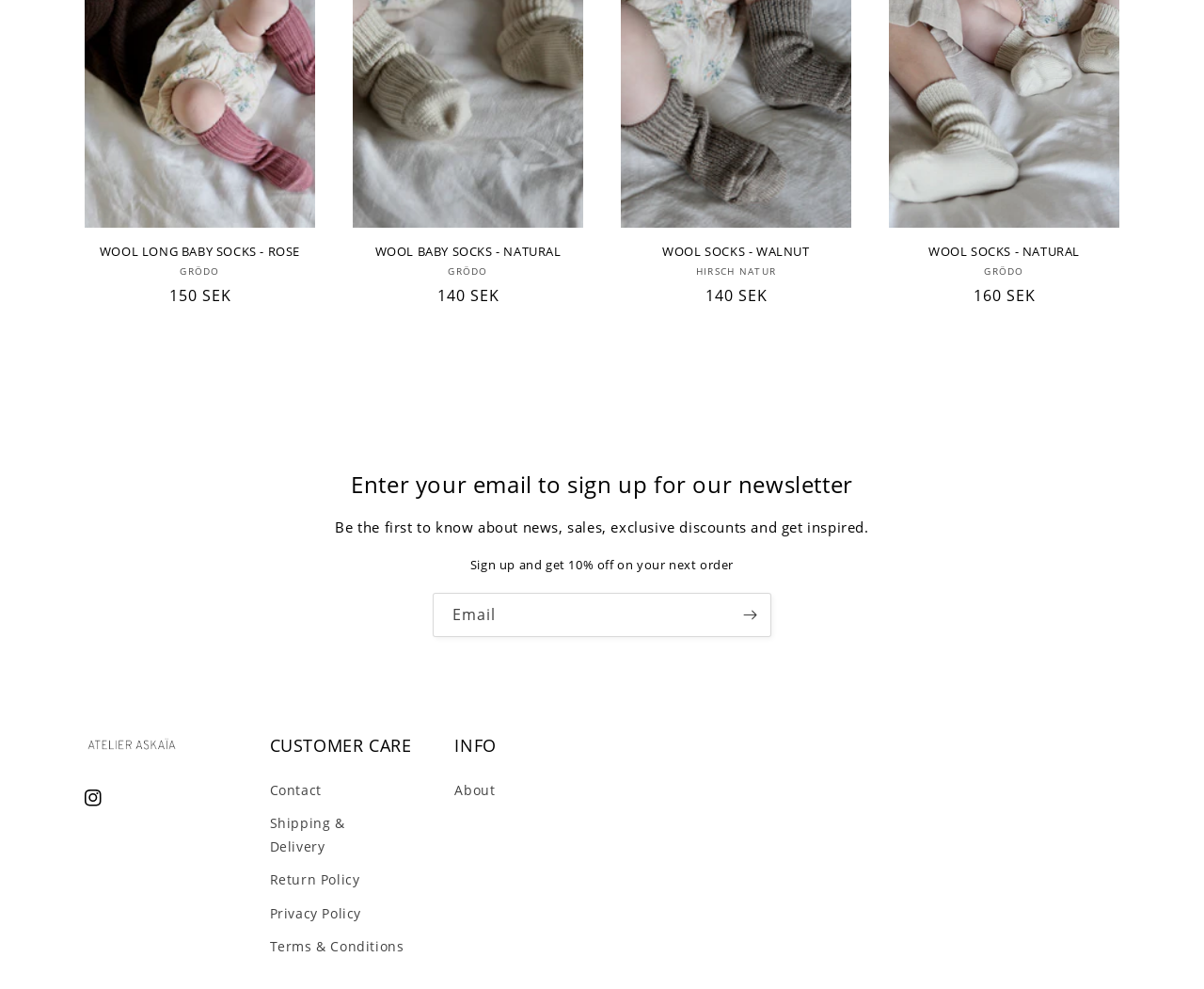What is the purpose of the textbox at the bottom of the page?
Refer to the image and provide a one-word or short phrase answer.

Enter email